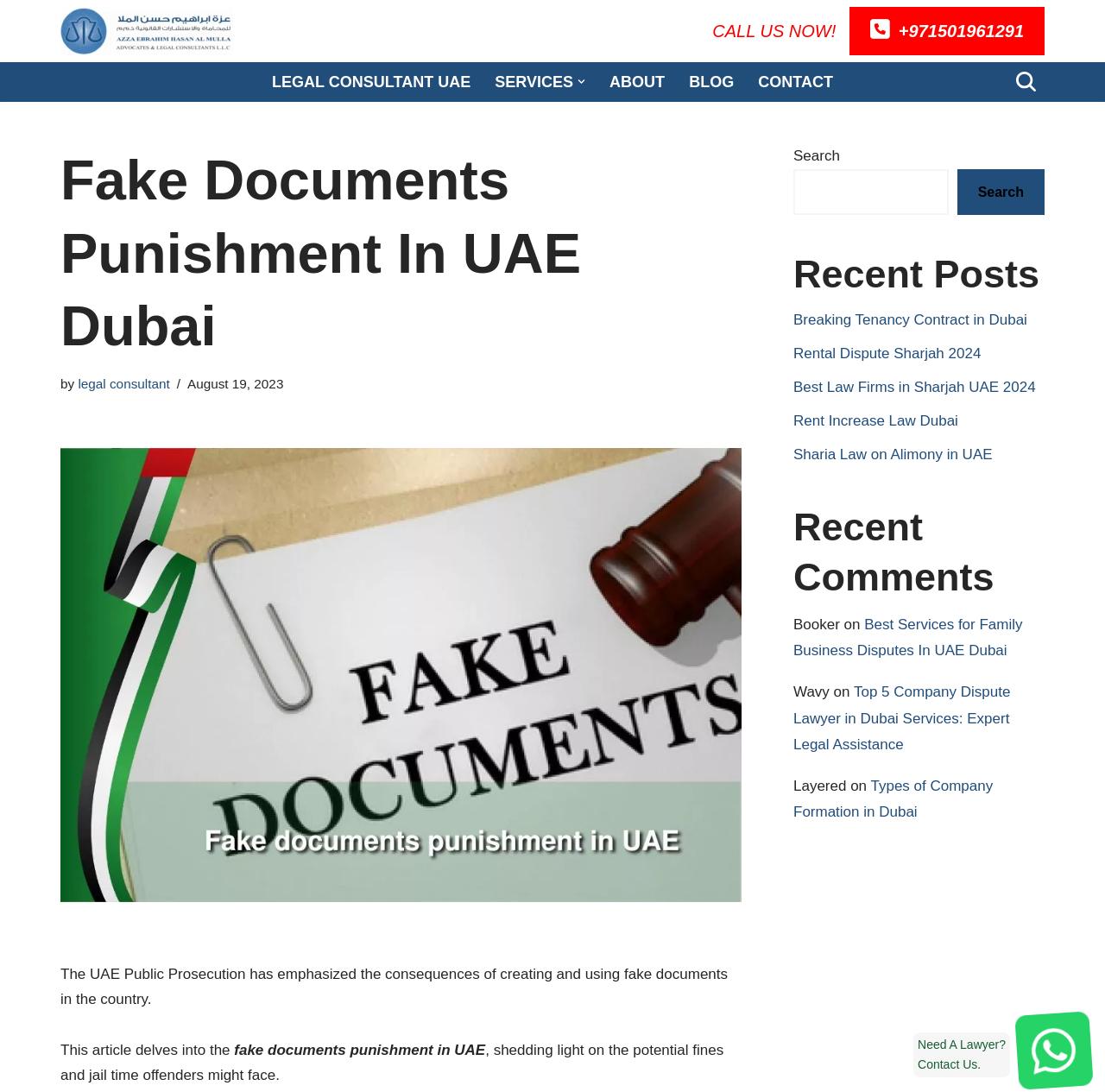Identify the bounding box coordinates of the element that should be clicked to fulfill this task: "Search for something". The coordinates should be provided as four float numbers between 0 and 1, i.e., [left, top, right, bottom].

[0.92, 0.066, 0.938, 0.084]